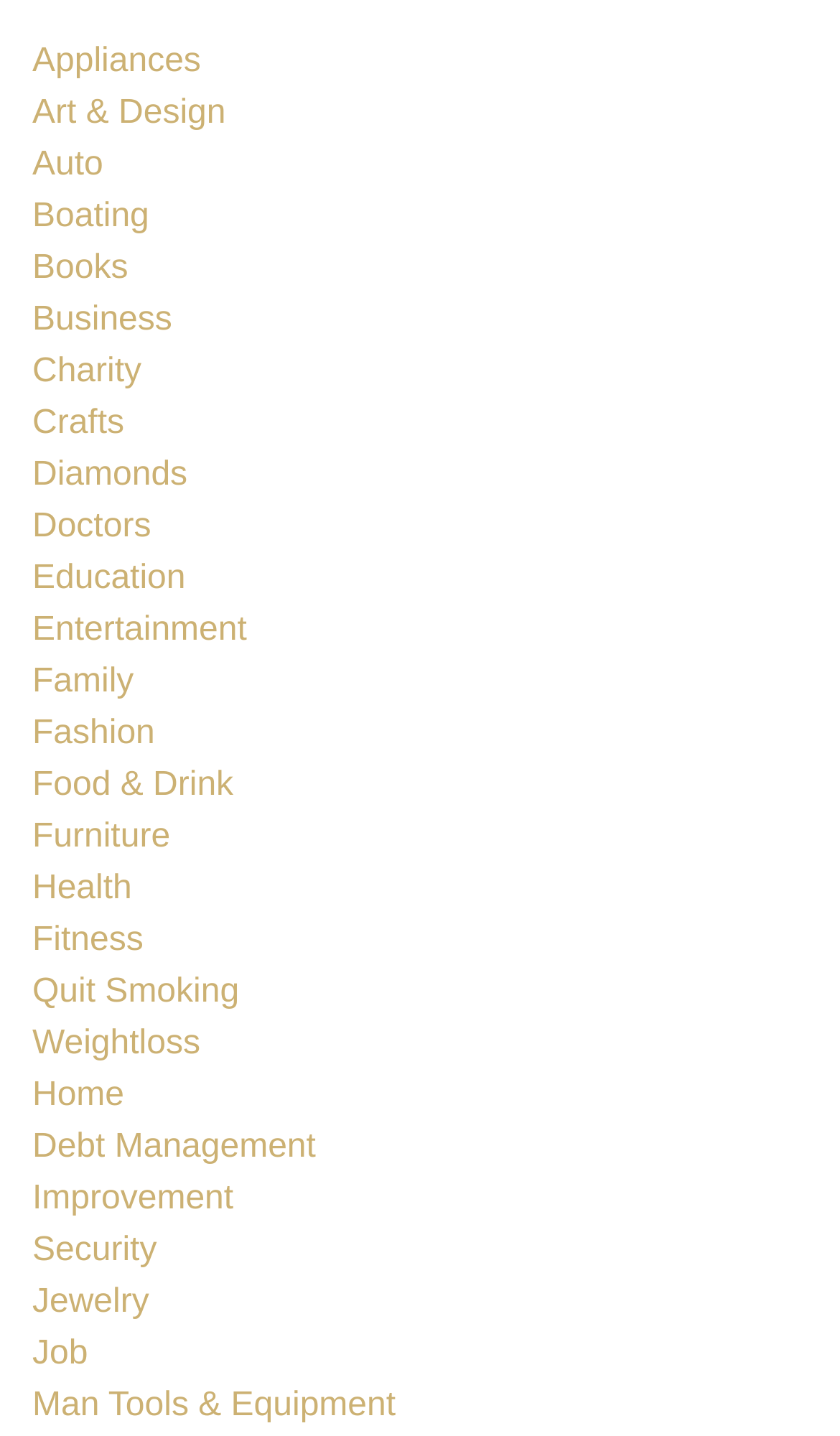Find the bounding box coordinates of the UI element according to this description: "Man Tools & Equipment".

[0.038, 0.966, 0.471, 0.991]